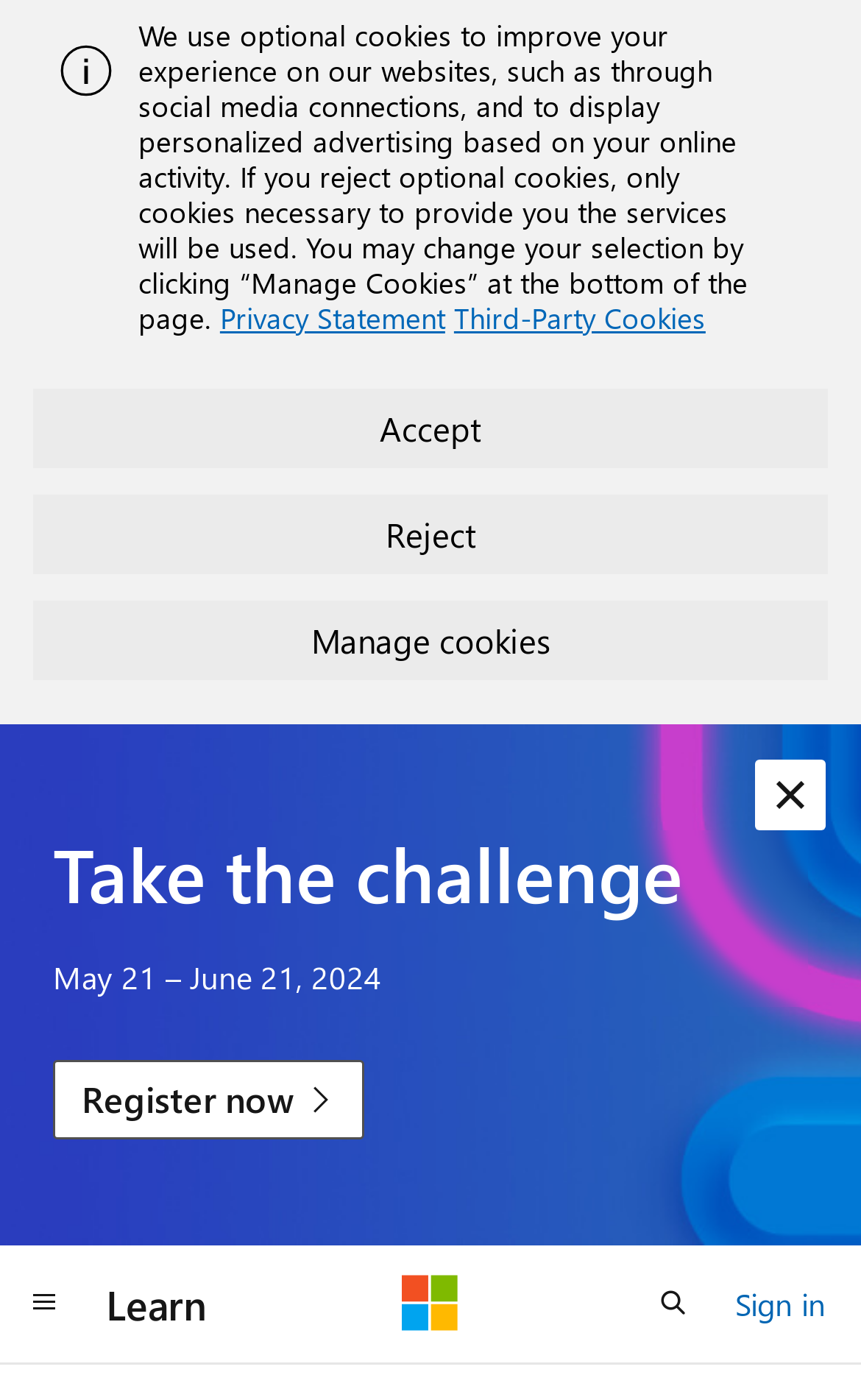Highlight the bounding box coordinates of the element you need to click to perform the following instruction: "Take the challenge."

[0.062, 0.593, 0.938, 0.653]